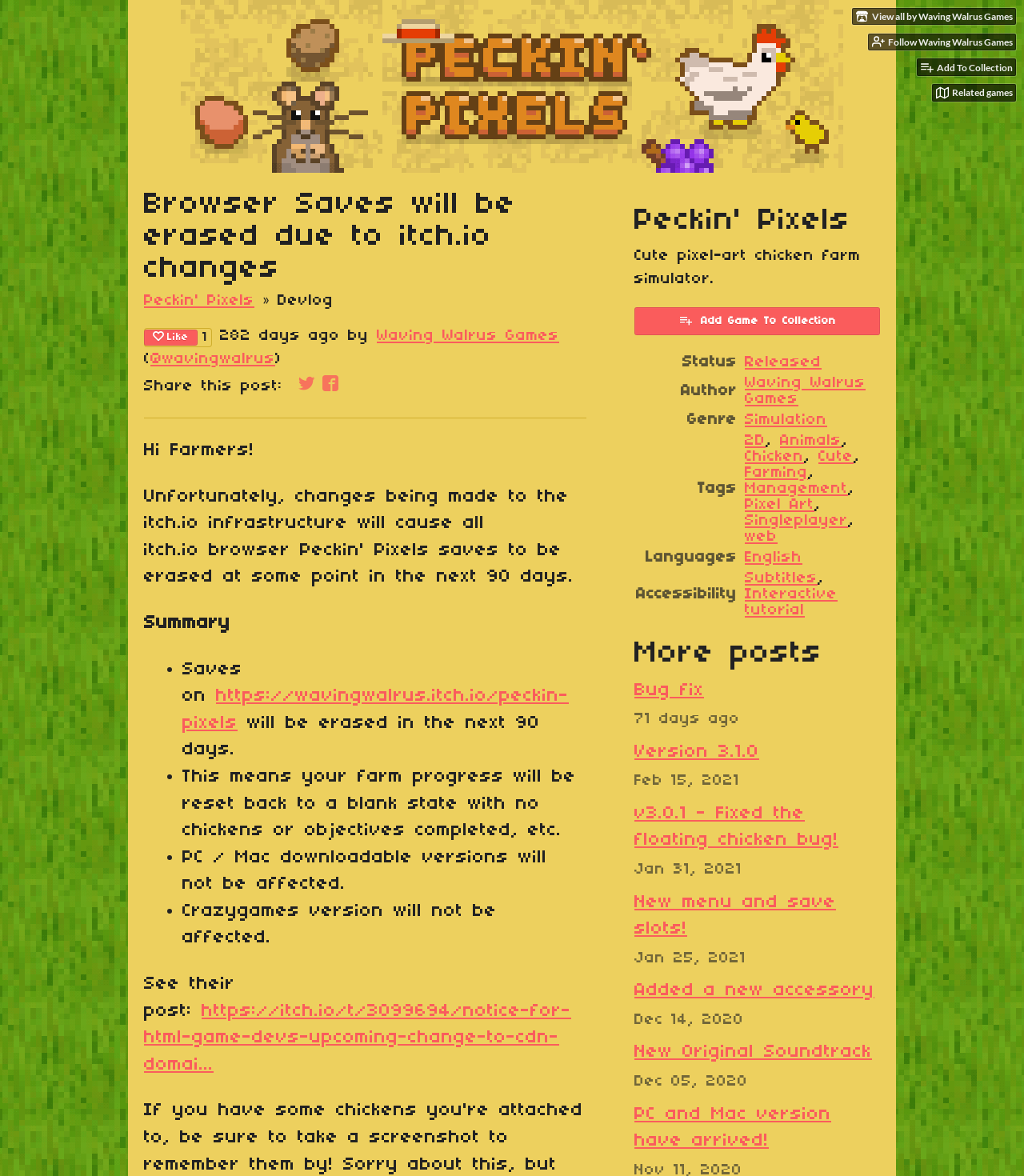What is the genre of the game? Look at the image and give a one-word or short phrase answer.

Simulation